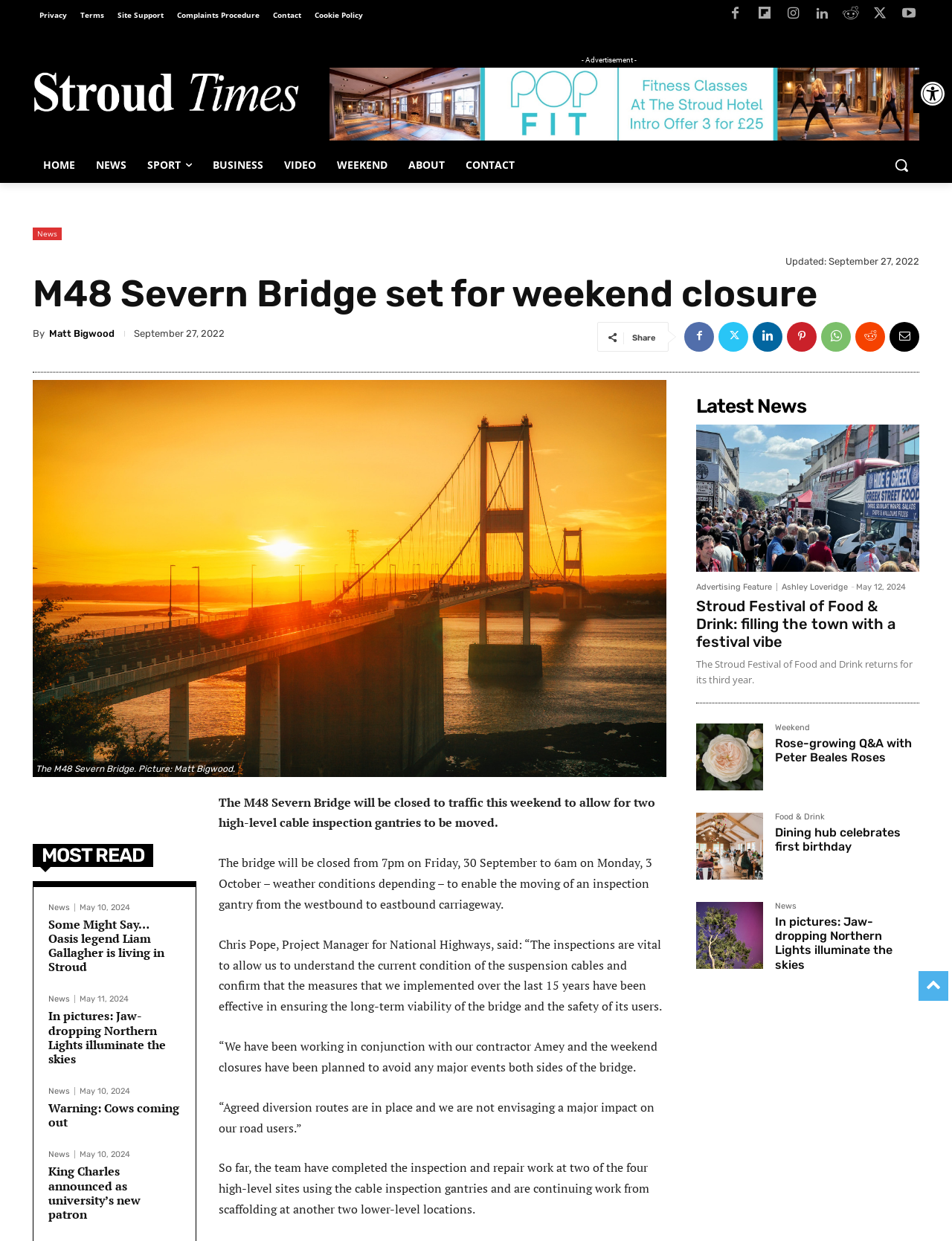Please provide a detailed answer to the question below based on the screenshot: 
How many high-level sites have been completed so far?

According to the article, the team have completed the inspection and repair work at two of the four high-level sites using the cable inspection gantries, and are continuing work from scaffolding at another two lower-level locations.